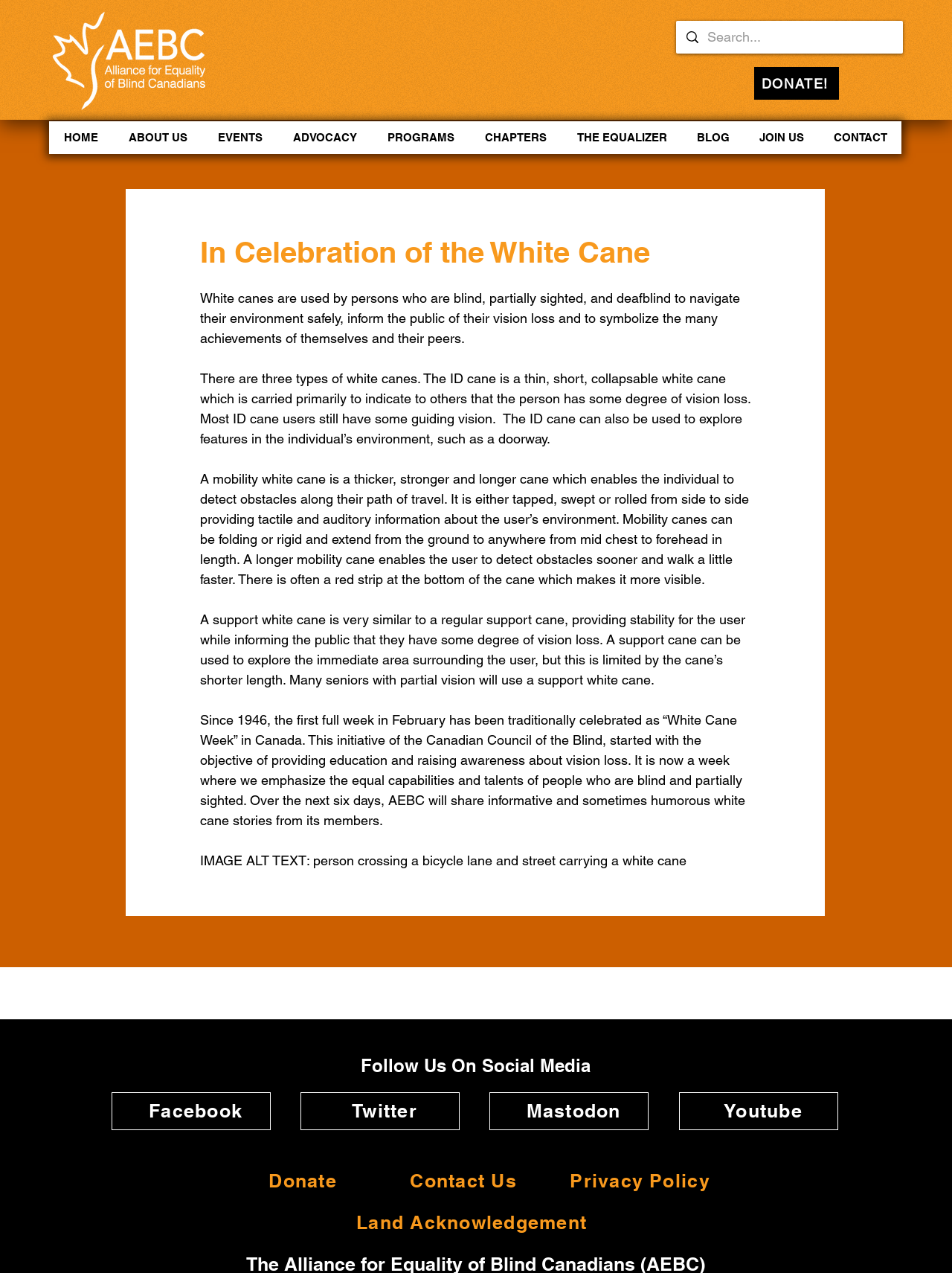Identify the bounding box coordinates of the clickable region necessary to fulfill the following instruction: "Donate to the organization". The bounding box coordinates should be four float numbers between 0 and 1, i.e., [left, top, right, bottom].

[0.792, 0.053, 0.881, 0.078]